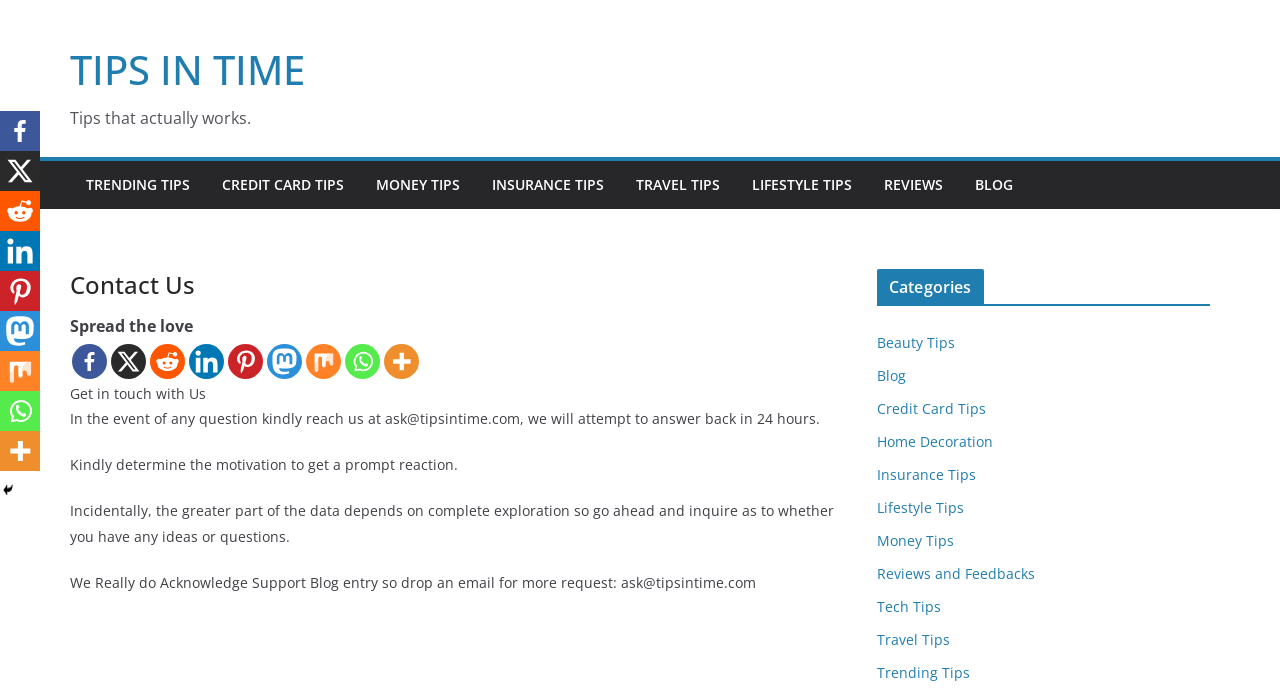Can you determine the bounding box coordinates of the area that needs to be clicked to fulfill the following instruction: "Check the REVIEWS link"?

[0.691, 0.248, 0.737, 0.289]